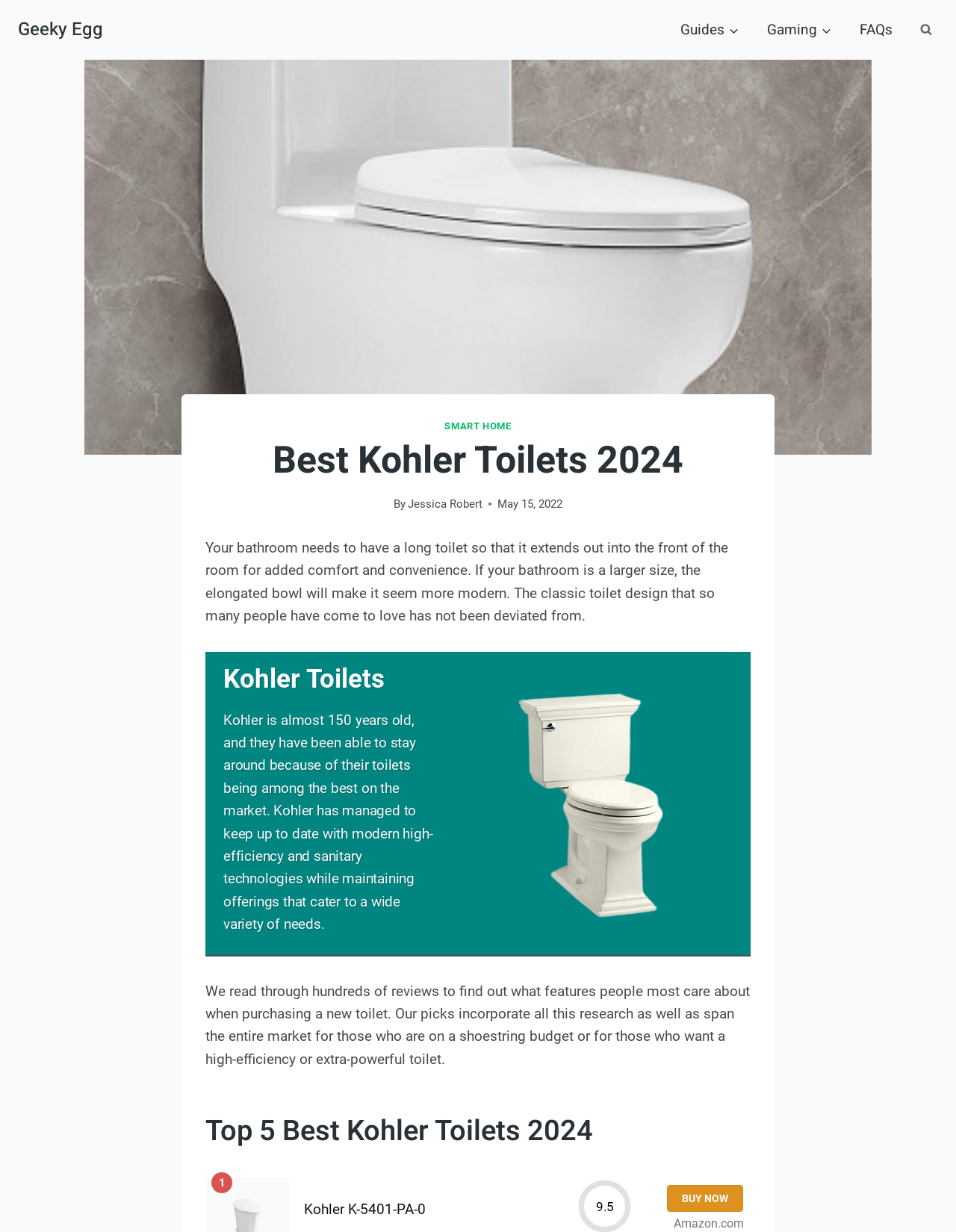When was the article published?
Kindly give a detailed and elaborate answer to the question.

The publication date is mentioned in the text 'May 15, 2022' below the heading 'Best Kohler Toilets 2024'.